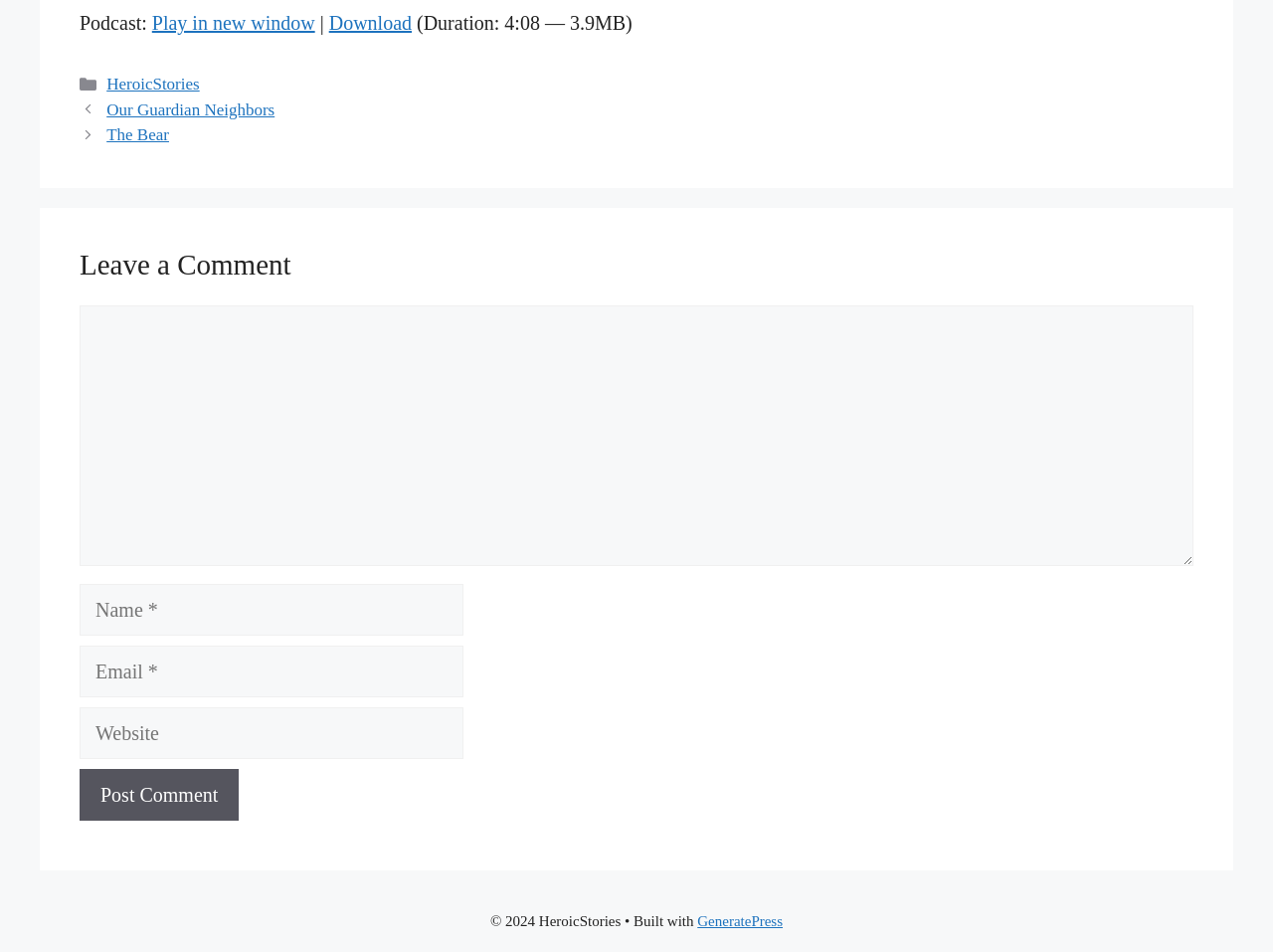Locate the bounding box coordinates of the item that should be clicked to fulfill the instruction: "Leave a comment".

[0.062, 0.26, 0.938, 0.3]